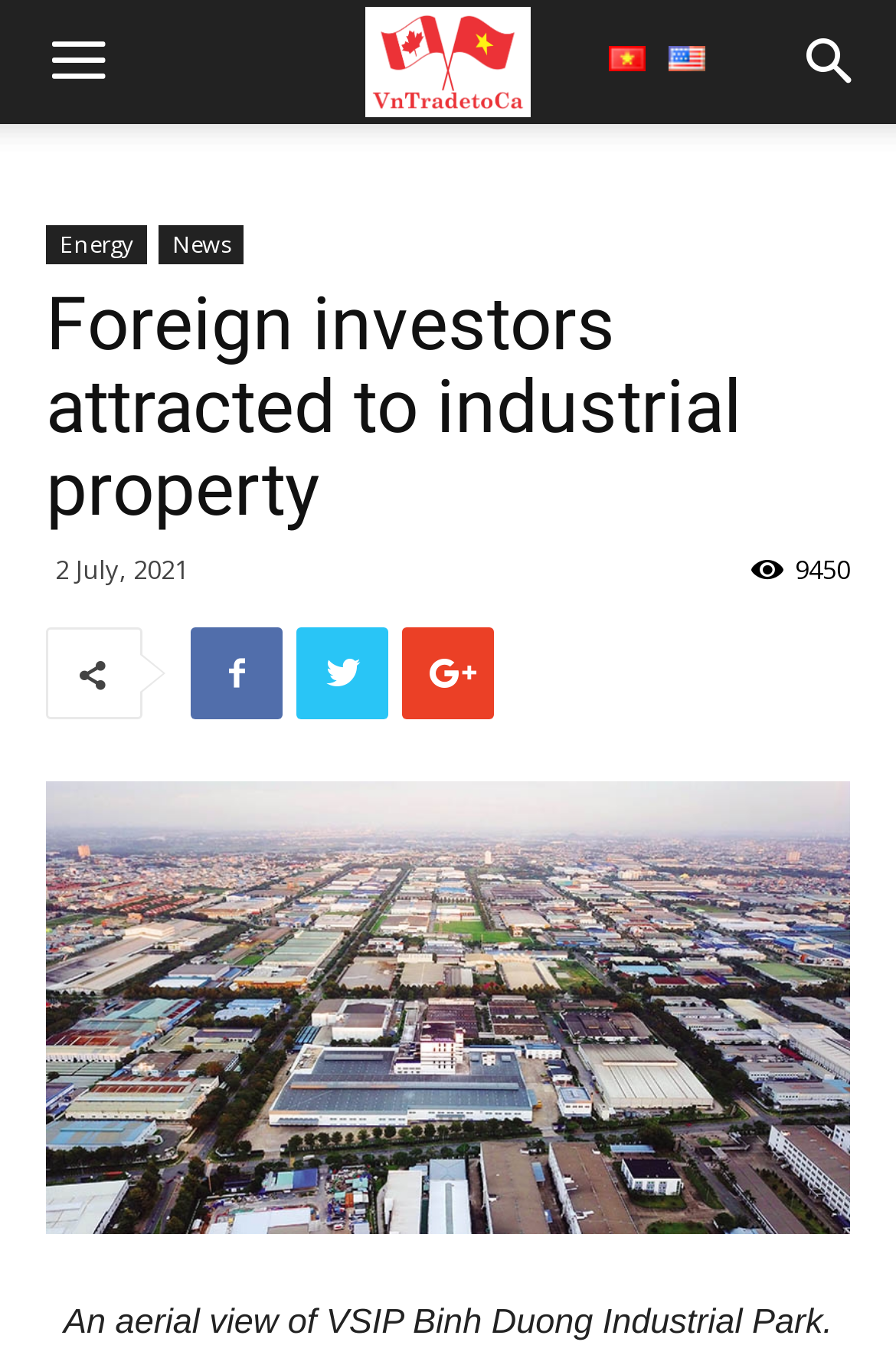Please identify the bounding box coordinates of where to click in order to follow the instruction: "Switch to Tiếng Việt".

[0.679, 0.027, 0.721, 0.059]